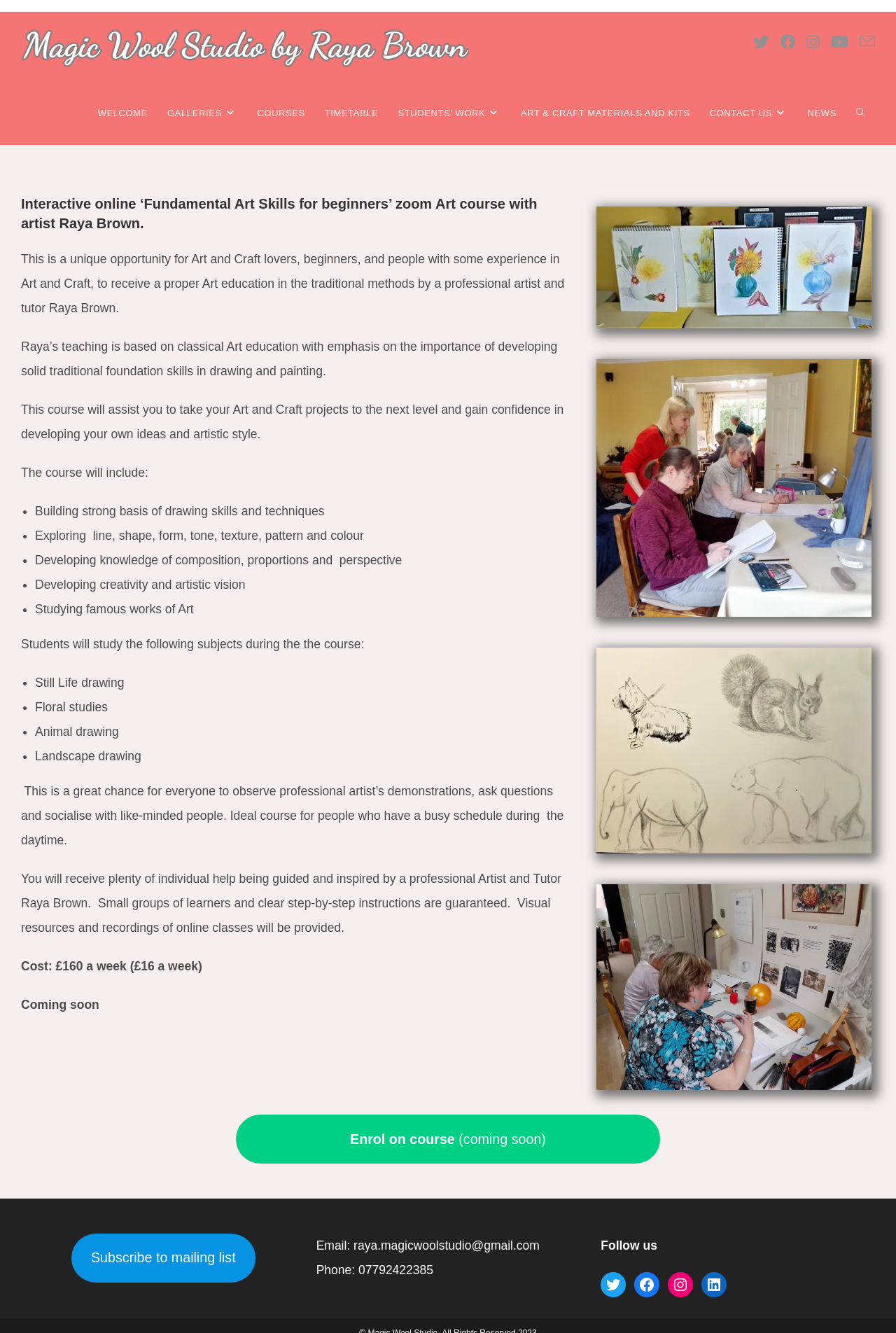Point out the bounding box coordinates of the section to click in order to follow this instruction: "Click on the 'Facebook' social link".

[0.864, 0.025, 0.894, 0.038]